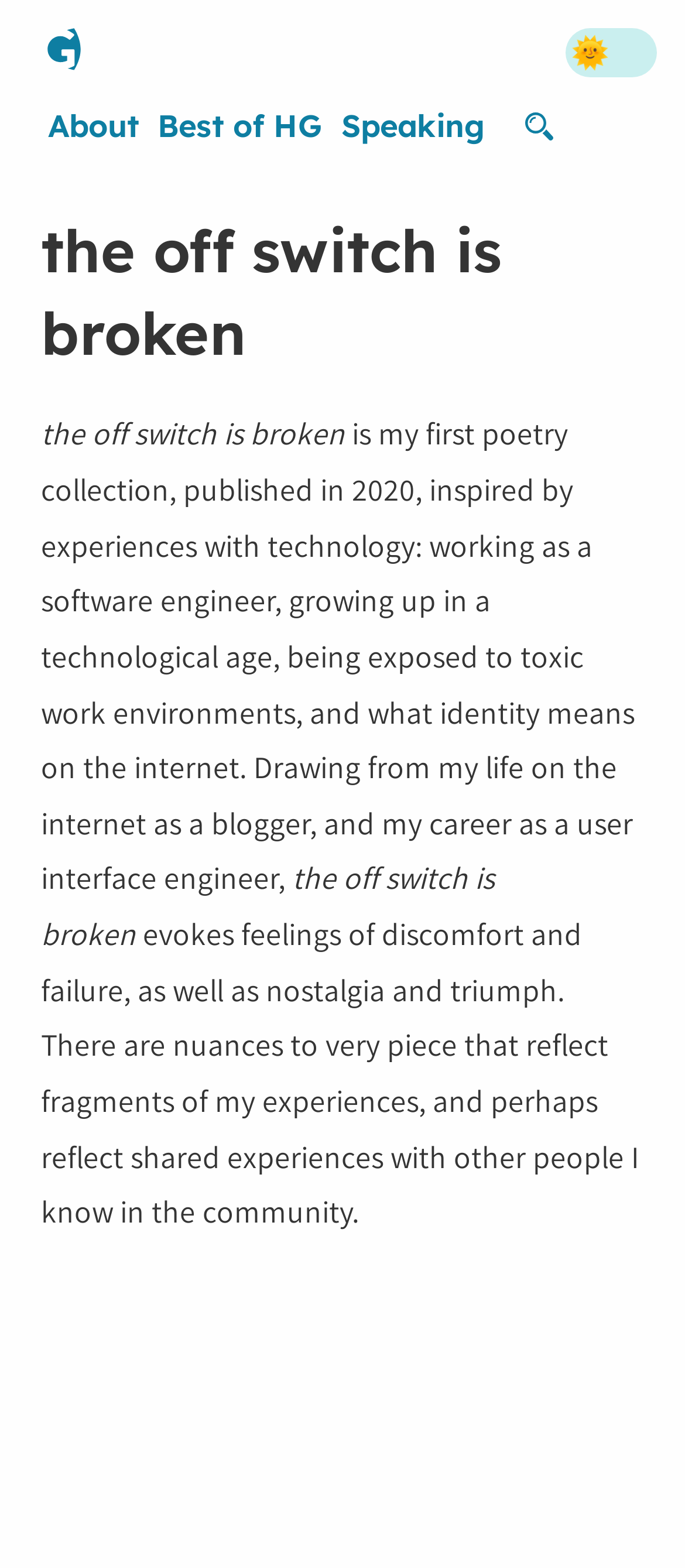Respond to the question with just a single word or phrase: 
What is the theme of the poetry collection?

Technology and identity